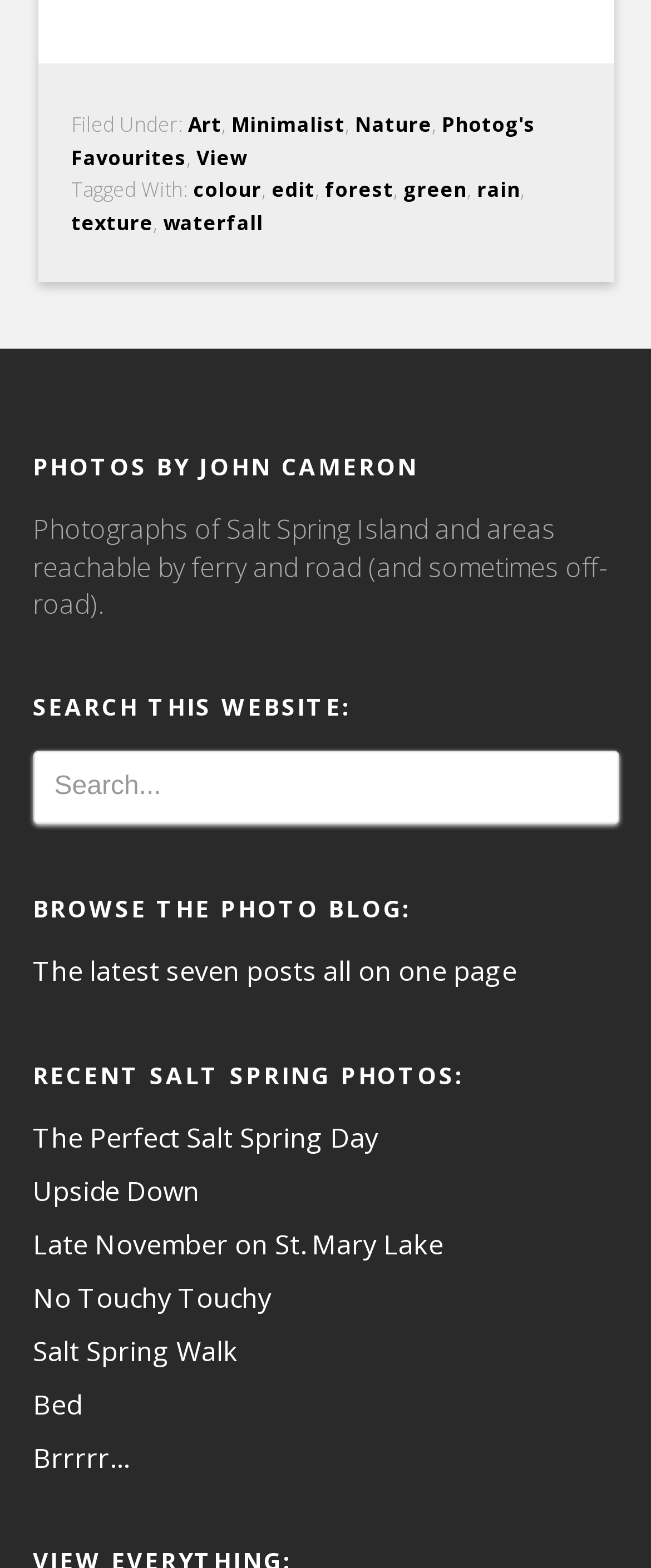Could you determine the bounding box coordinates of the clickable element to complete the instruction: "Browse the latest seven posts"? Provide the coordinates as four float numbers between 0 and 1, i.e., [left, top, right, bottom].

[0.05, 0.608, 0.794, 0.631]